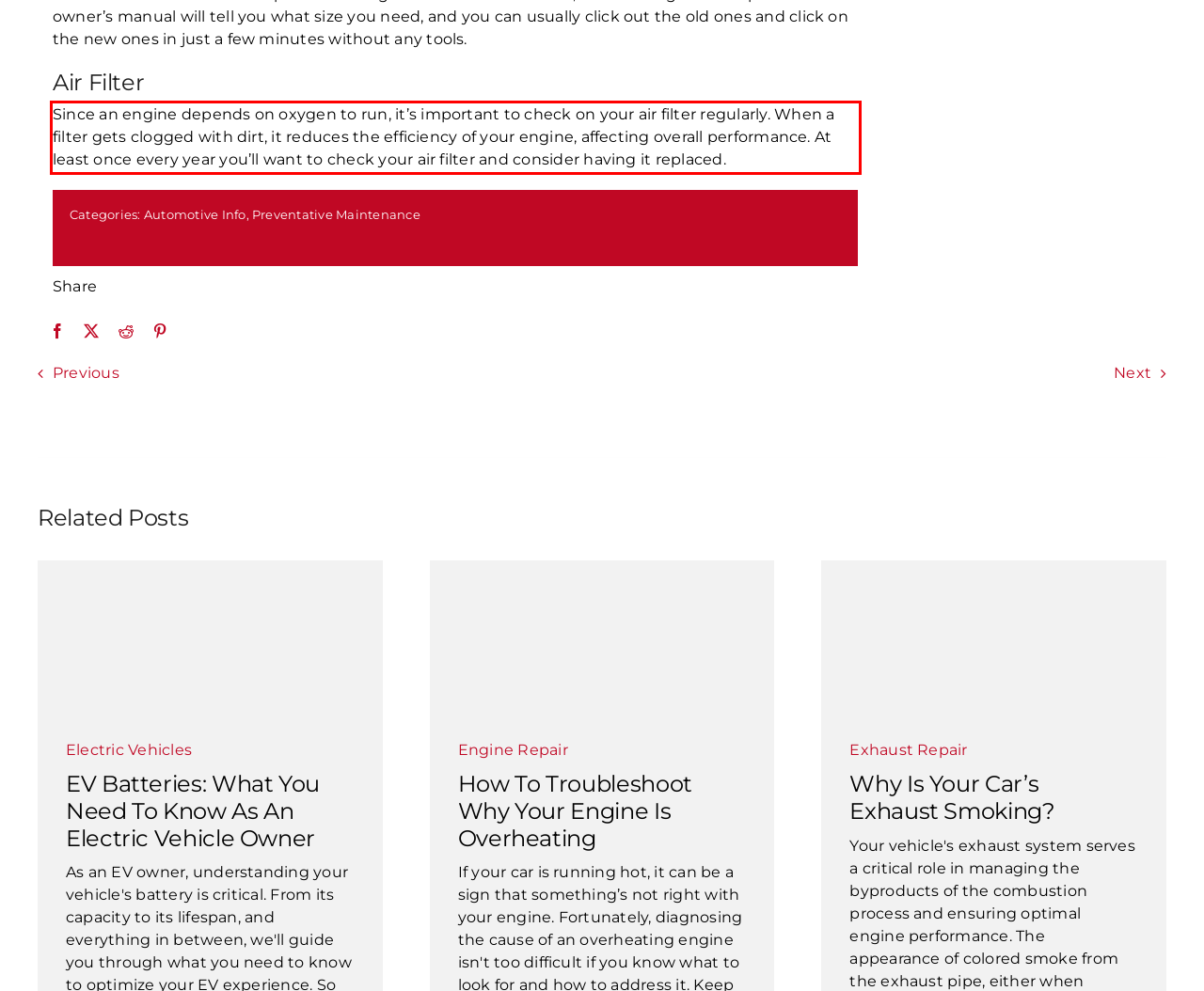You are presented with a webpage screenshot featuring a red bounding box. Perform OCR on the text inside the red bounding box and extract the content.

Since an engine depends on oxygen to run, it’s important to check on your air filter regularly. When a filter gets clogged with dirt, it reduces the efficiency of your engine, affecting overall performance. At least once every year you’ll want to check your air filter and consider having it replaced.